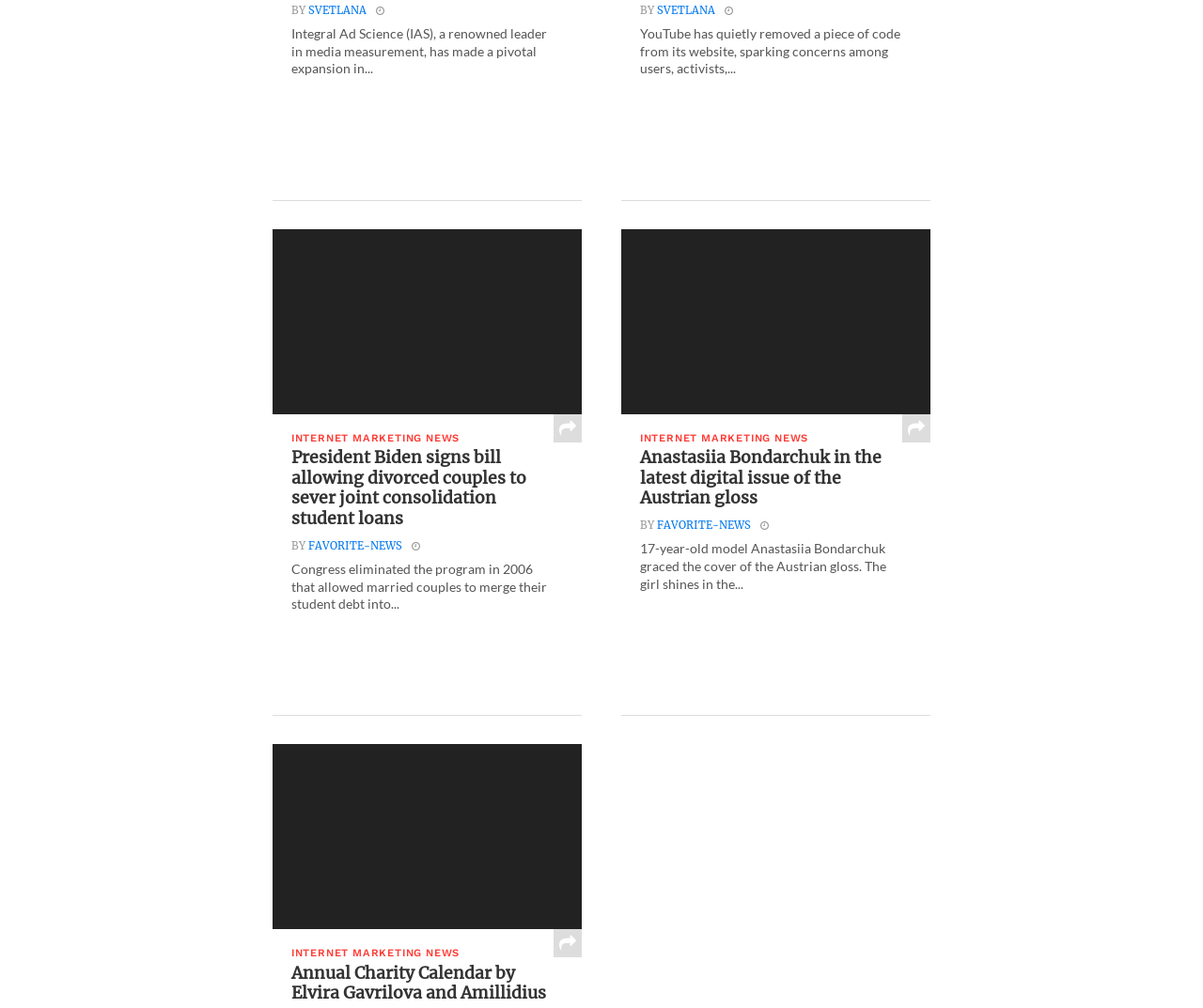Give the bounding box coordinates for the element described by: "Discover Top-Notch".

None